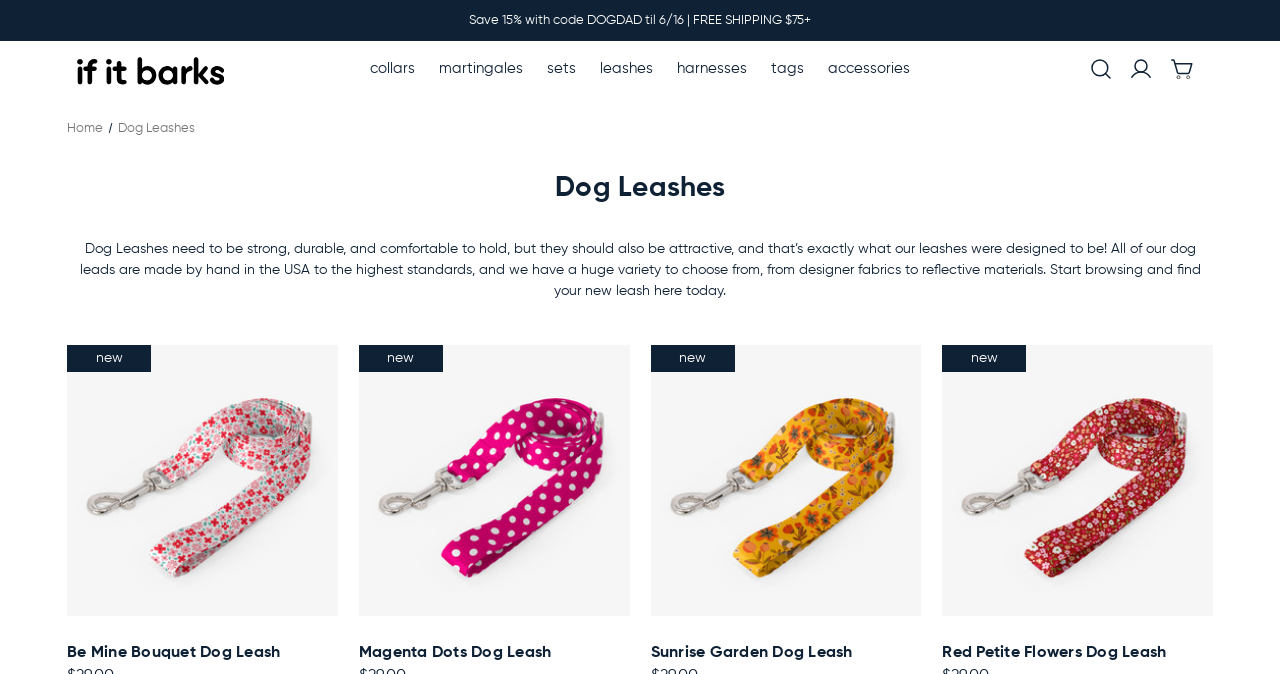Could you locate the bounding box coordinates for the section that should be clicked to accomplish this task: "Search for something".

[0.845, 0.073, 0.876, 0.137]